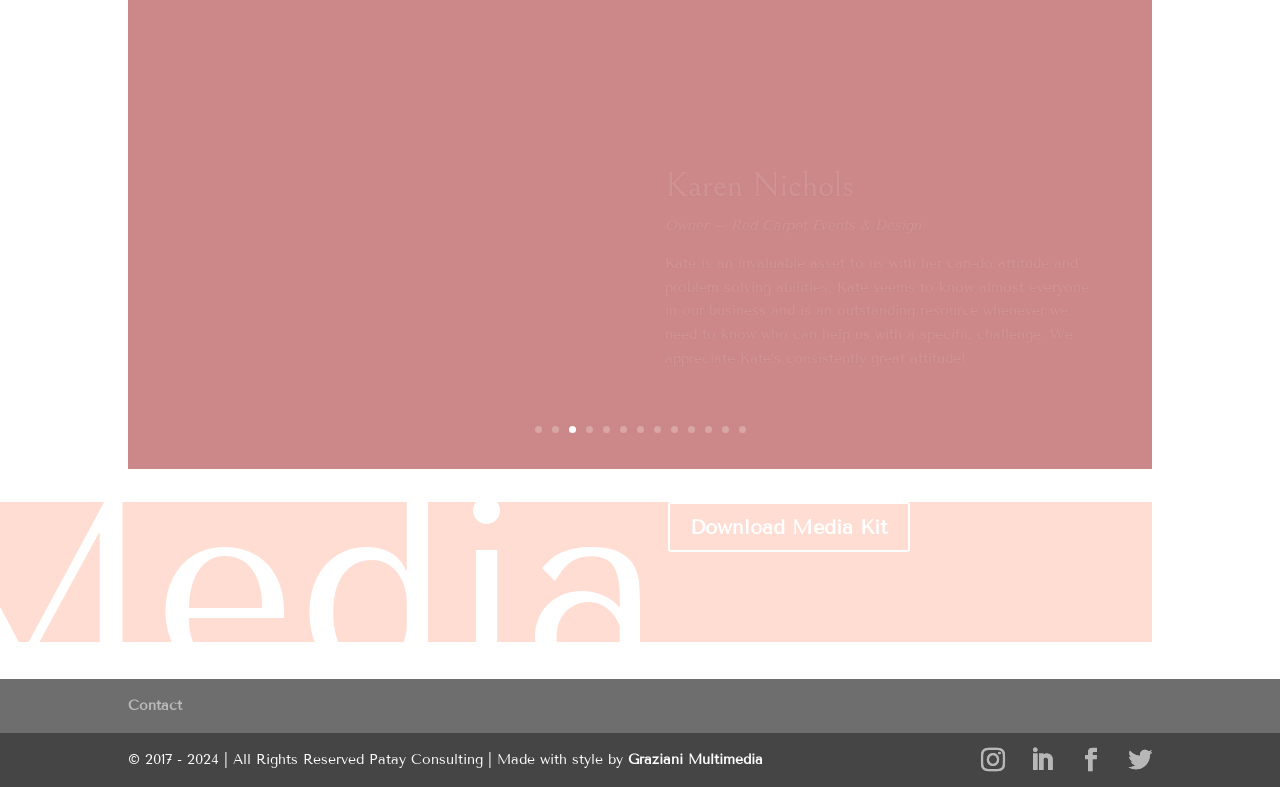What is the purpose of the 'Download Media Kit 5' link?
Refer to the image and offer an in-depth and detailed answer to the question.

The 'Download Media Kit 5' link is located in the middle of the webpage, and its purpose is to allow users to download a media kit, likely containing information about the person or organization featured on the webpage.